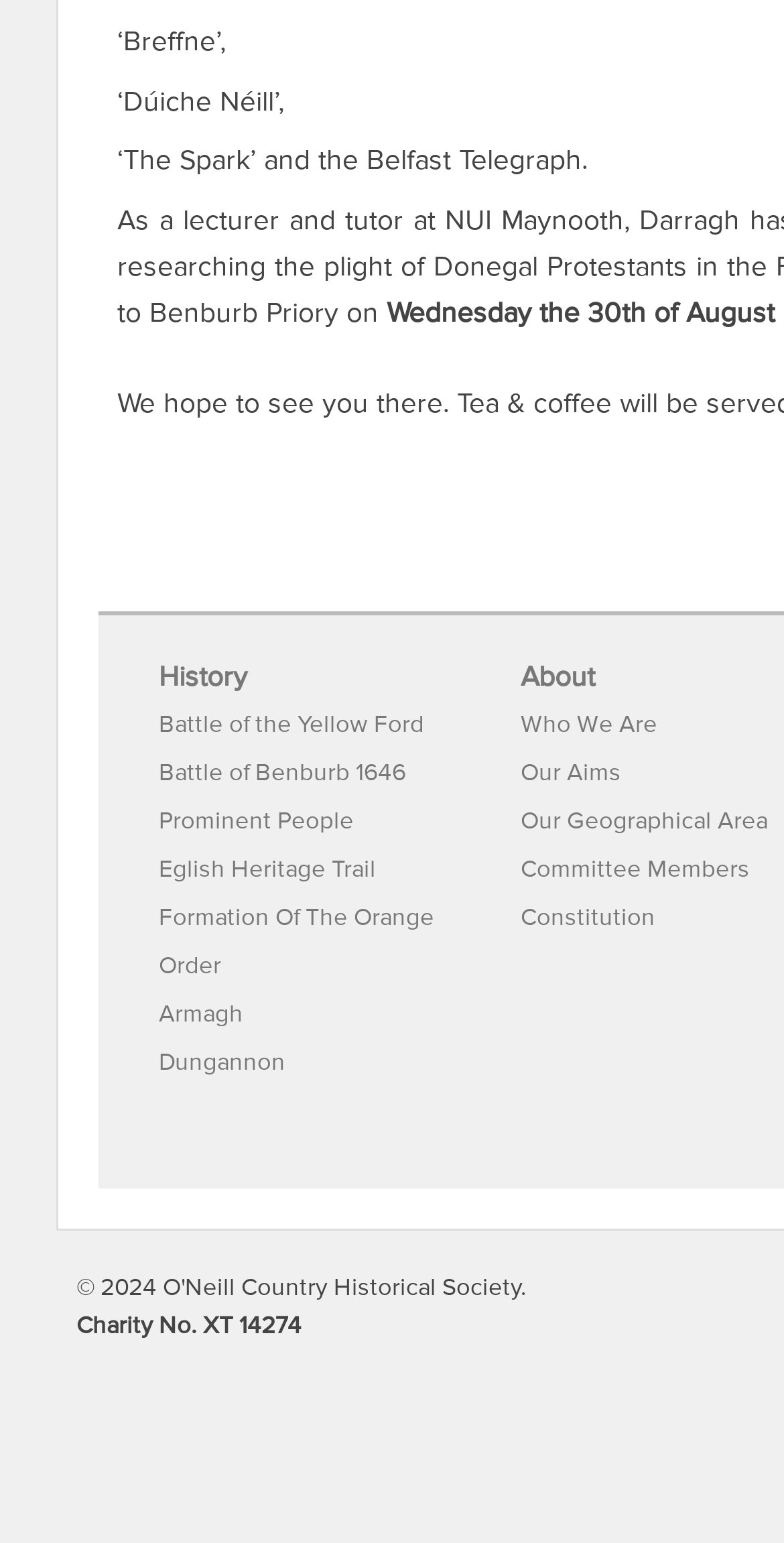Provide the bounding box coordinates of the section that needs to be clicked to accomplish the following instruction: "click on 'Battle of the Yellow Ford'."

[0.203, 0.462, 0.541, 0.478]